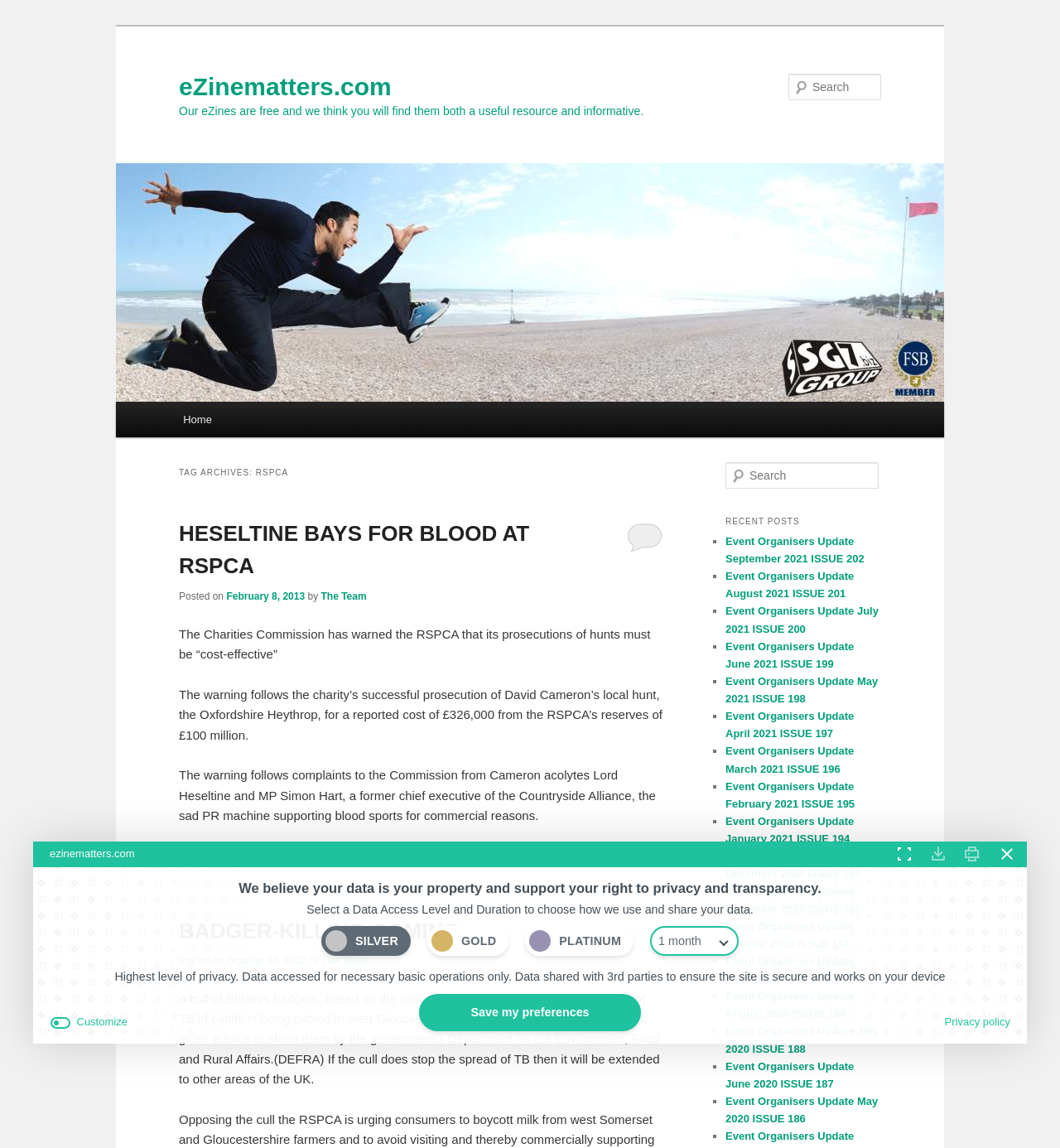Identify the bounding box for the given UI element using the description provided. Coordinates should be in the format (top-left x, top-left y, bottom-right x, bottom-right y) and must be between 0 and 1. Here is the description: The Team

[0.303, 0.515, 0.346, 0.525]